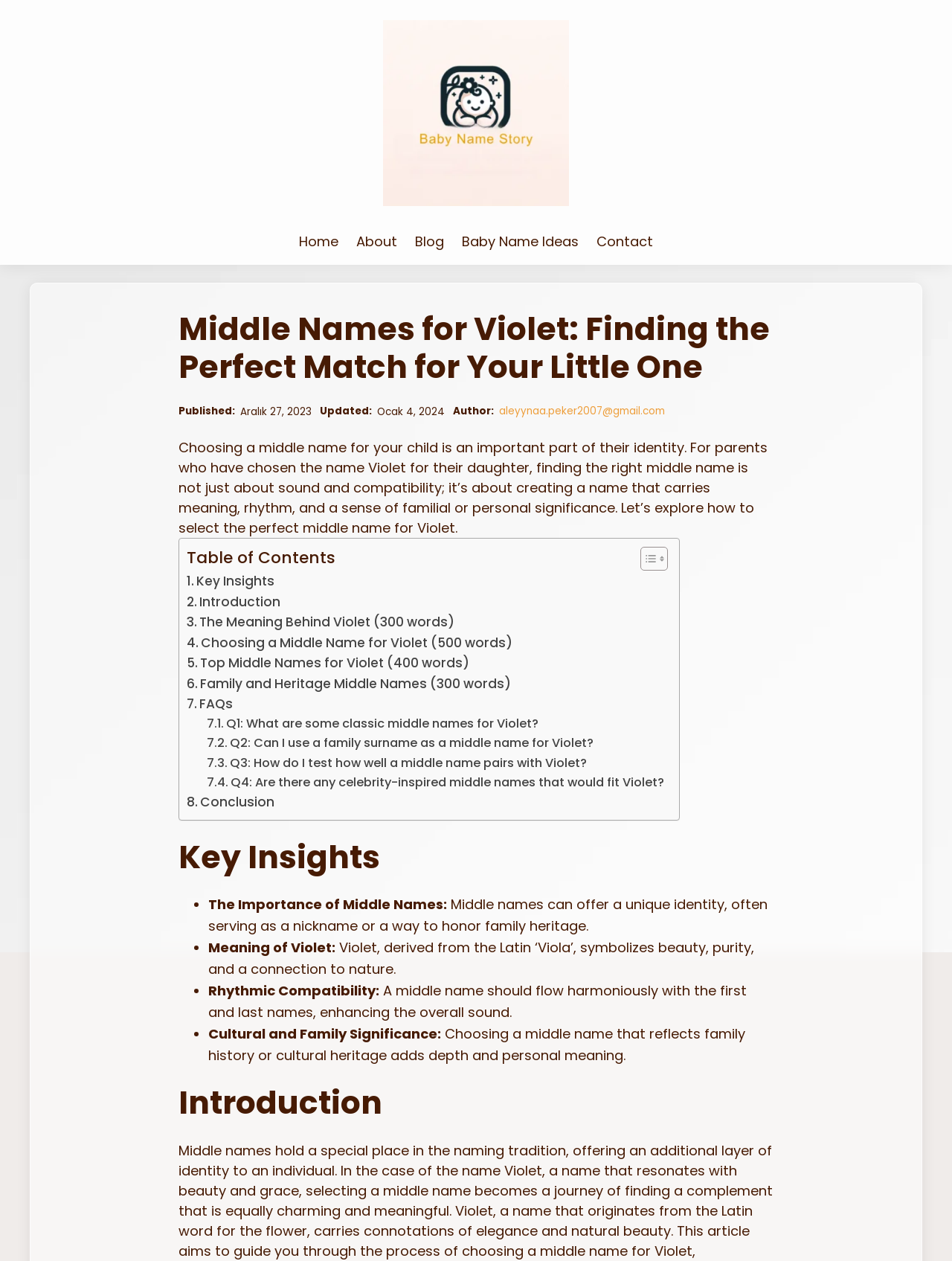Please determine the bounding box coordinates of the clickable area required to carry out the following instruction: "Check the FAQs section". The coordinates must be four float numbers between 0 and 1, represented as [left, top, right, bottom].

[0.196, 0.55, 0.245, 0.567]